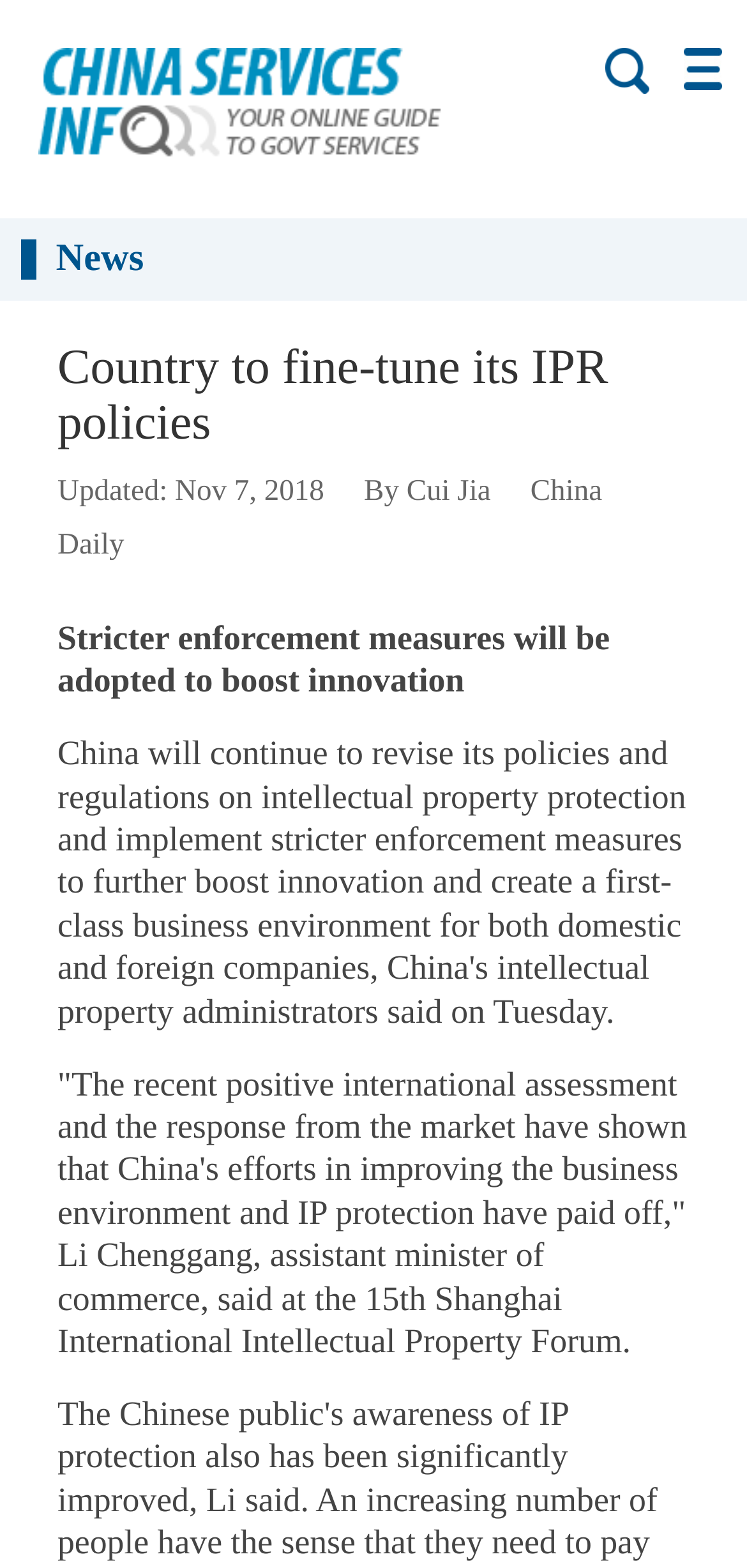What is the category of this article?
Based on the visual details in the image, please answer the question thoroughly.

I determined the category of this article by looking at the StaticText element with the text 'News' at coordinates [0.075, 0.152, 0.193, 0.179]. This element is likely a category or section label, indicating that the article belongs to the 'News' category.